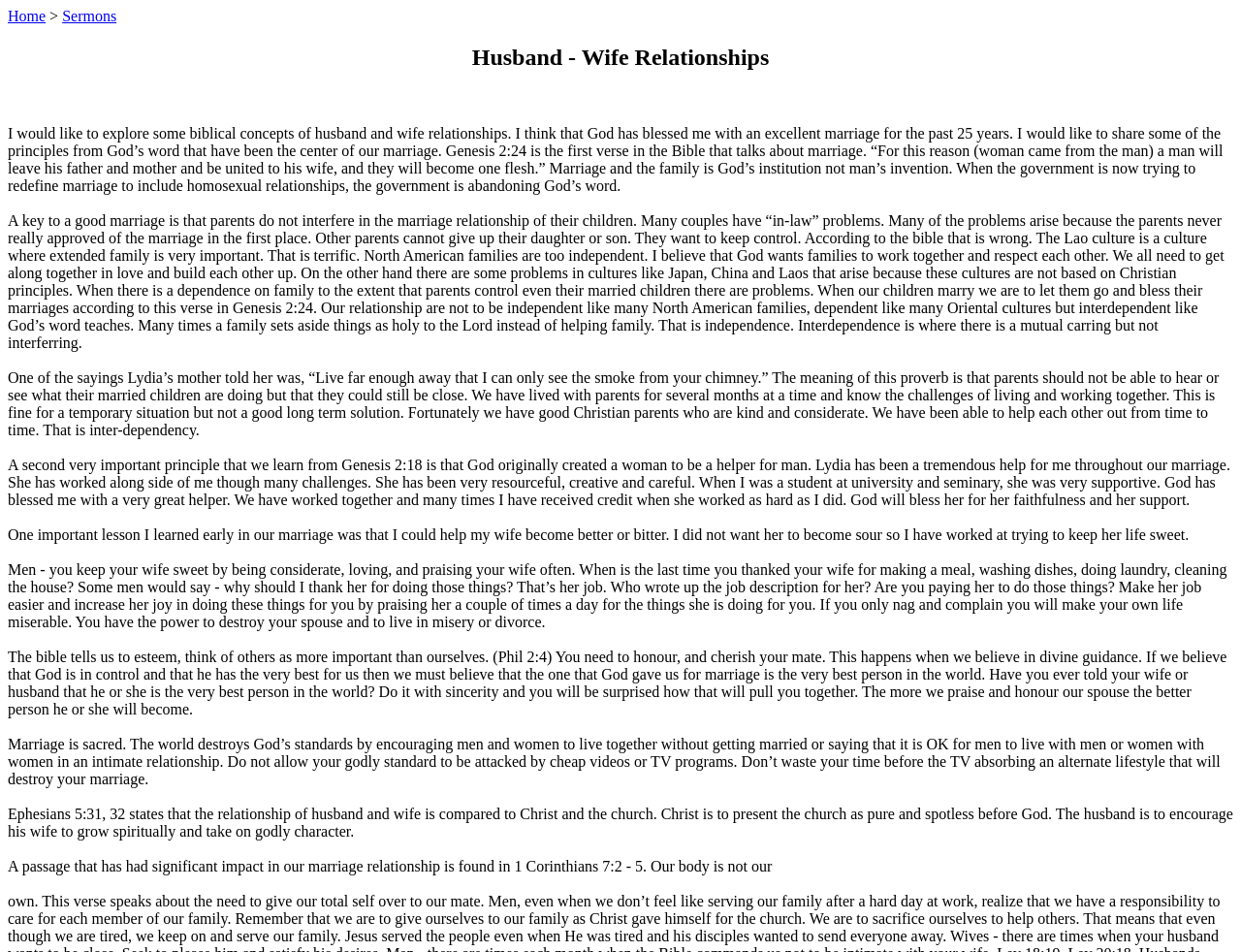Using the description: "Home", determine the UI element's bounding box coordinates. Ensure the coordinates are in the format of four float numbers between 0 and 1, i.e., [left, top, right, bottom].

[0.006, 0.008, 0.037, 0.025]